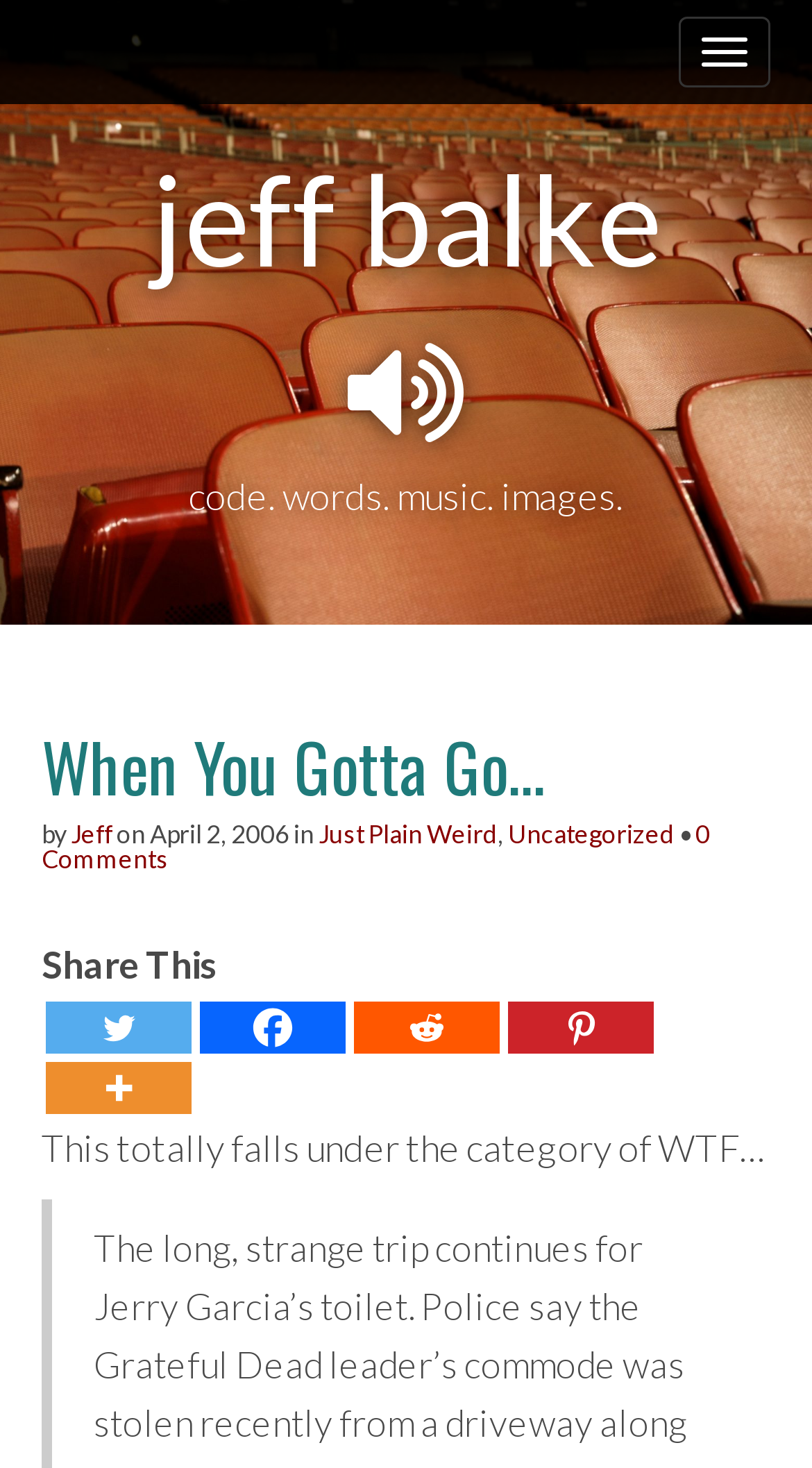Please specify the bounding box coordinates of the clickable region necessary for completing the following instruction: "Click the More button". The coordinates must consist of four float numbers between 0 and 1, i.e., [left, top, right, bottom].

[0.056, 0.723, 0.236, 0.759]